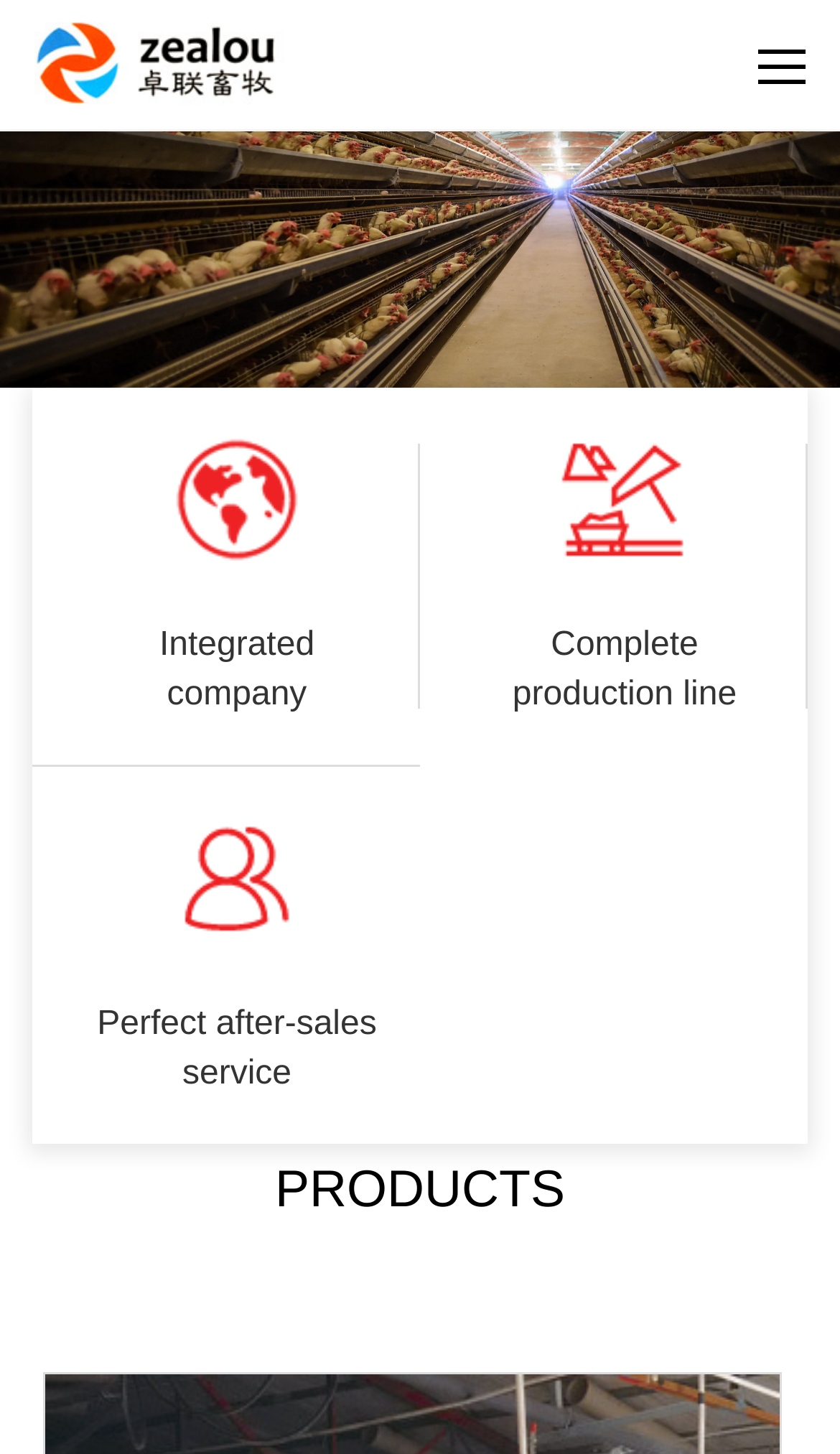Analyze the image and deliver a detailed answer to the question: What section of the webpage lists the company's products?

Based on the webpage structure, I can see that the section labeled 'PRODUCTS' is likely to list the company's products. This section is prominently displayed on the webpage, suggesting that it is an important part of the company's online presence.